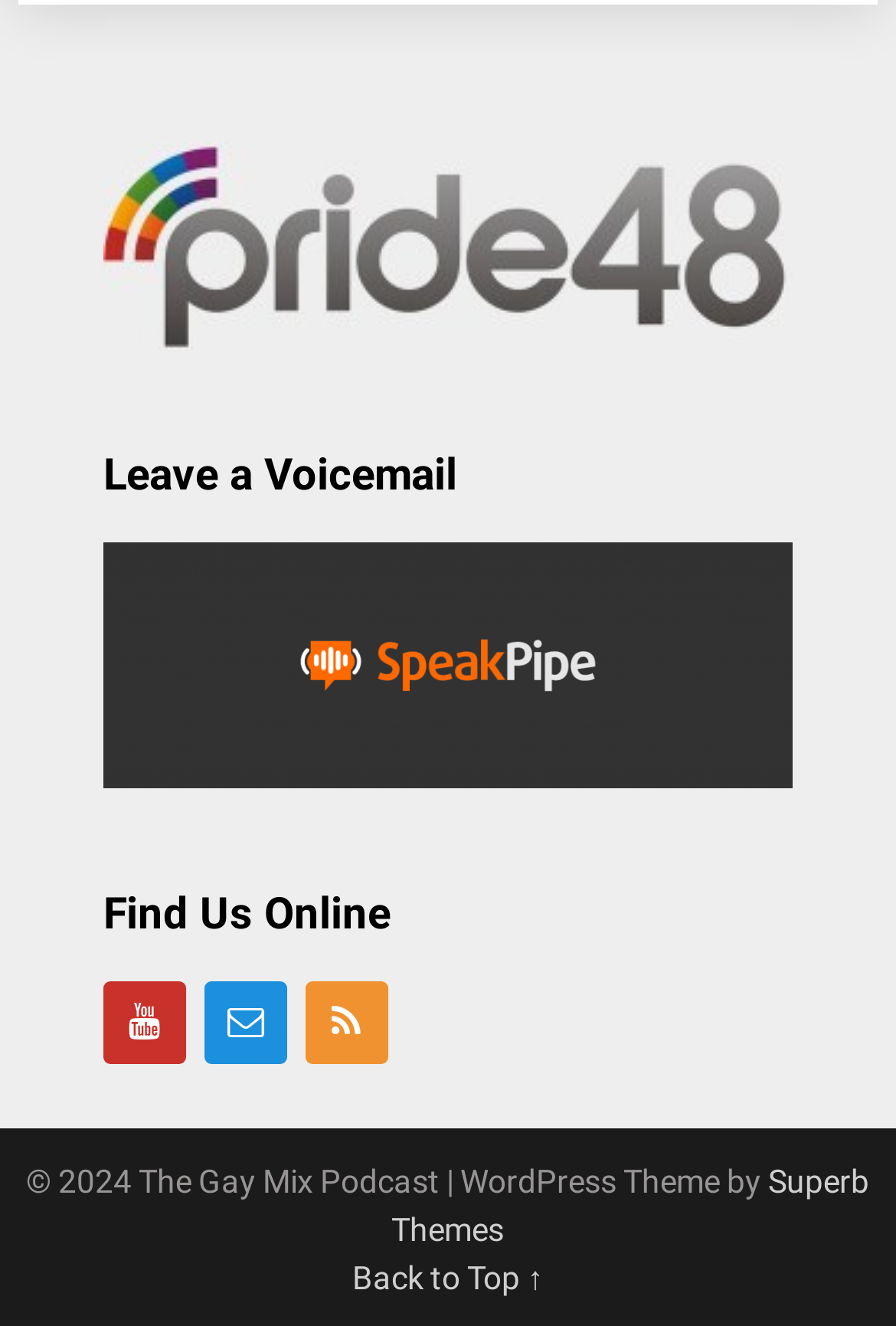Who is the creator of the WordPress theme?
Provide a detailed and extensive answer to the question.

The text '| WordPress Theme by' followed by the link 'Superb Themes' suggests that the WordPress theme used by the website was created by Superb Themes.